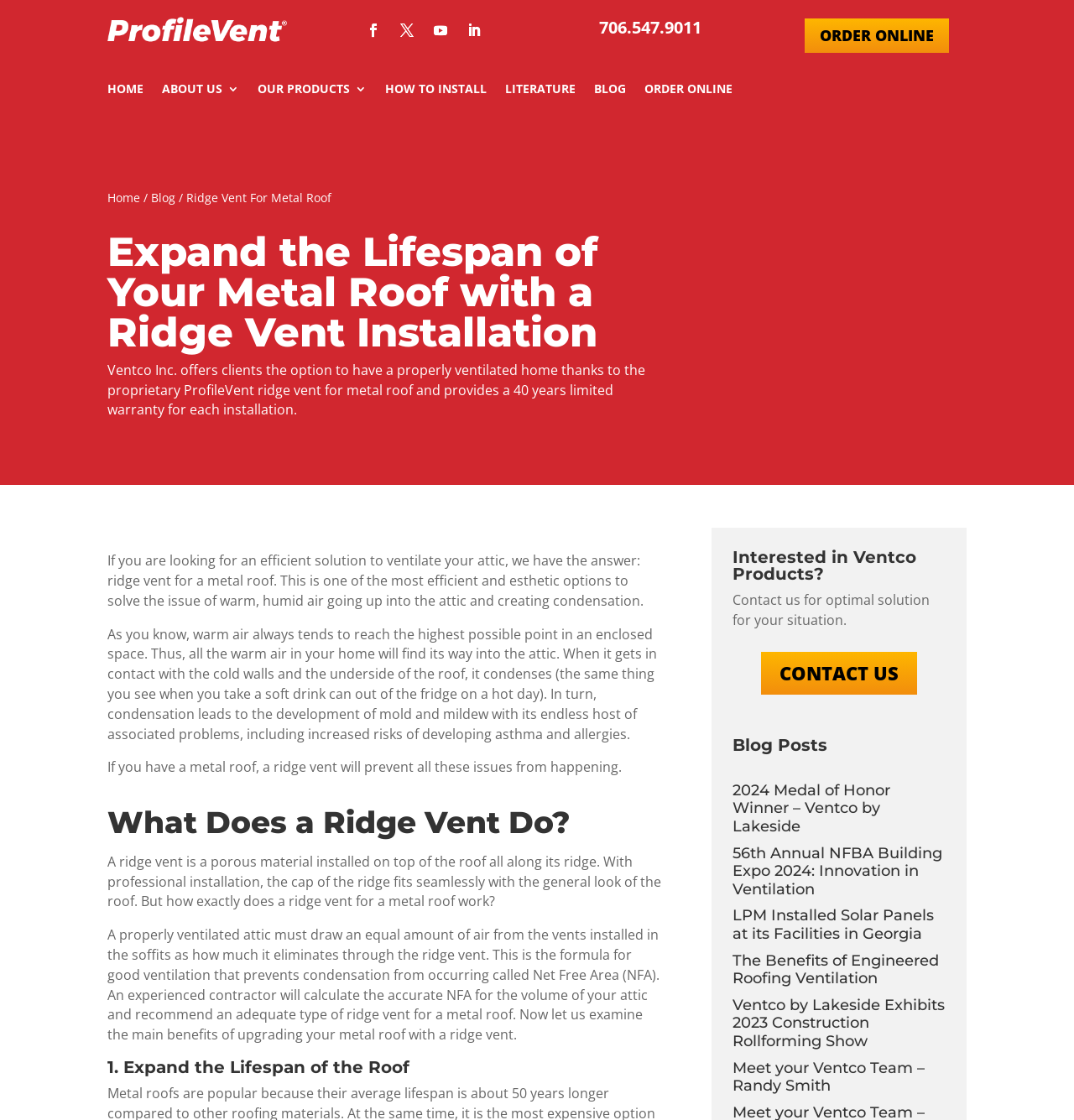Please answer the following query using a single word or phrase: 
How many blog posts are listed on the webpage?

5